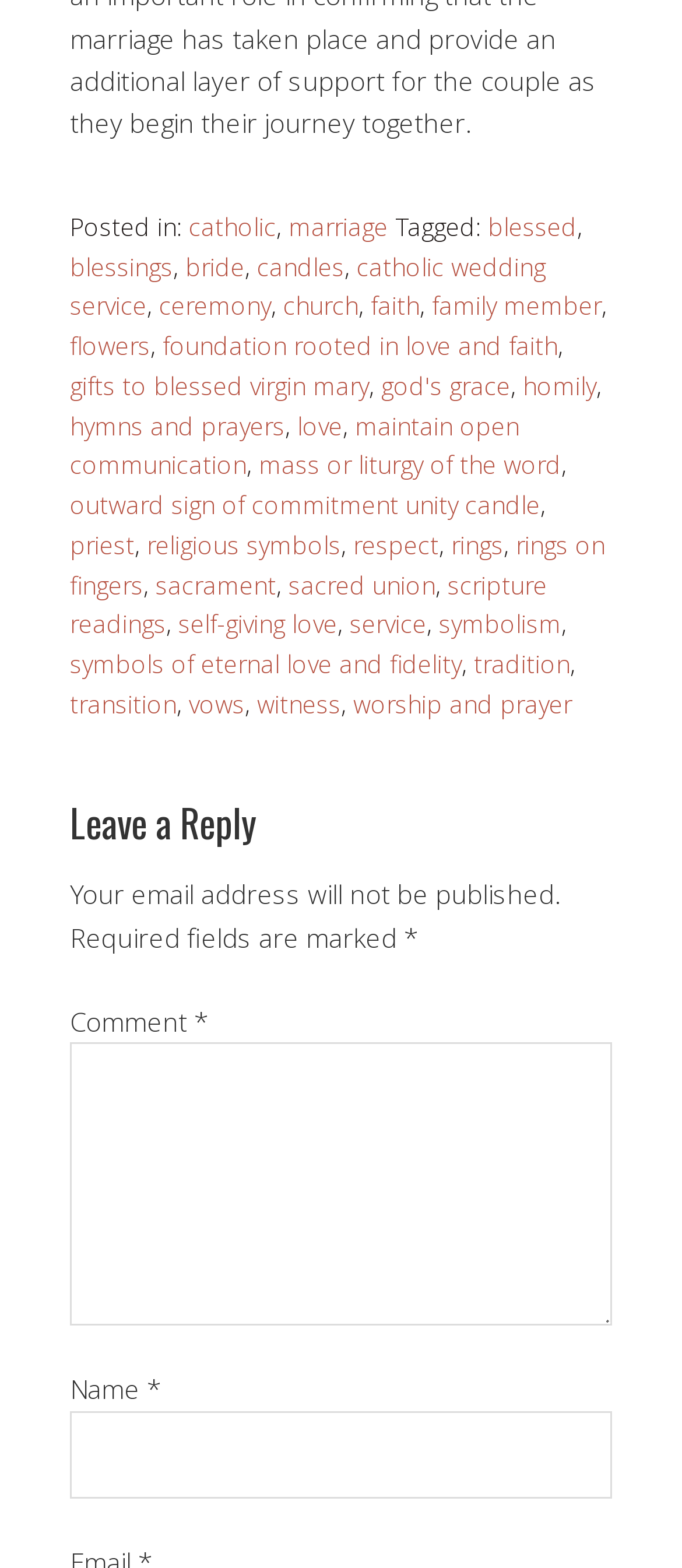Refer to the image and answer the question with as much detail as possible: What is the category of the post?

Based on the links and text in the footer section, it appears that the post is related to Catholic marriage, as it mentions 'catholic', 'marriage', 'blessed', and other related terms.